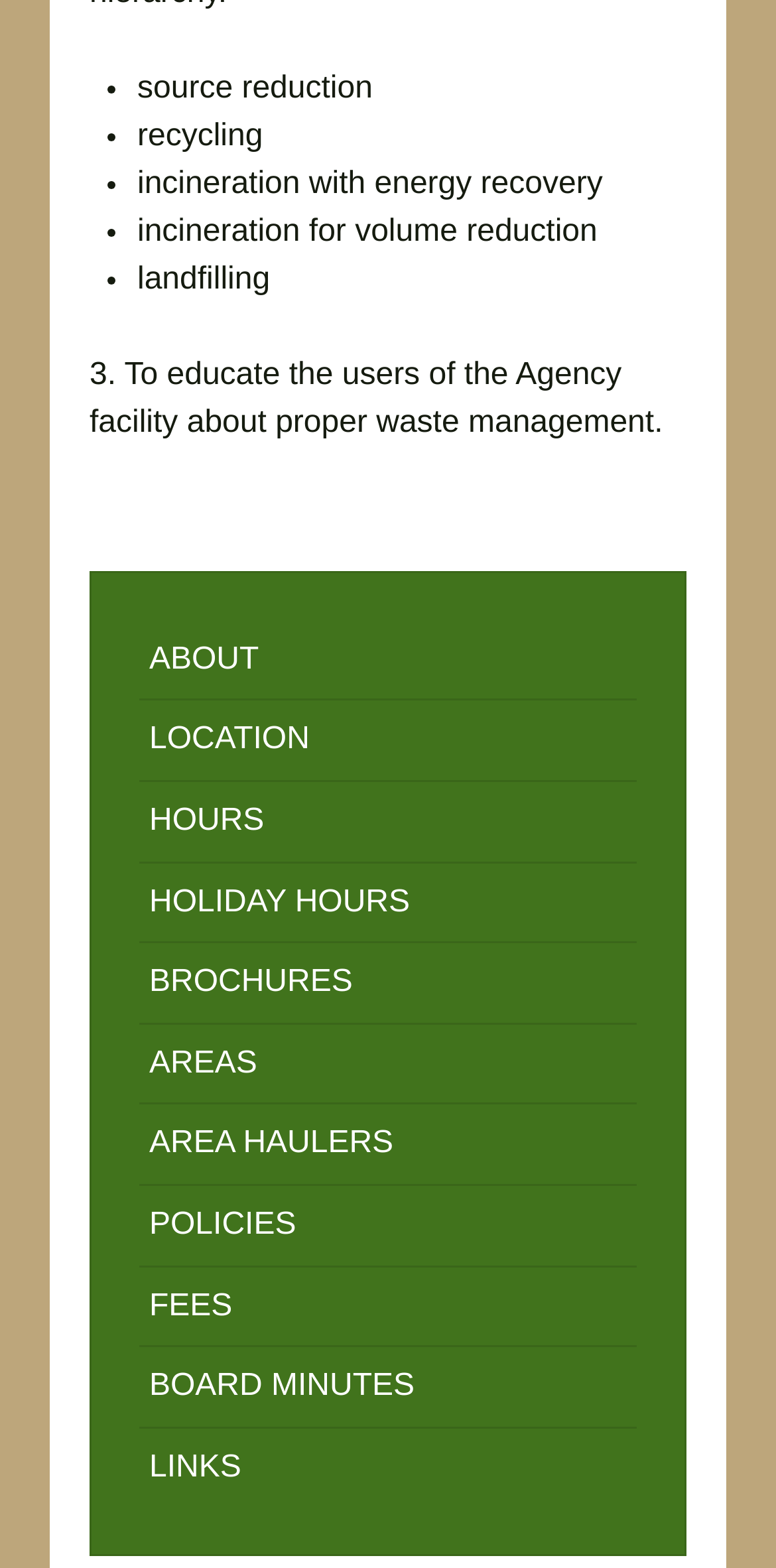Please answer the following question using a single word or phrase: 
What are the waste management options?

source reduction, recycling, etc.